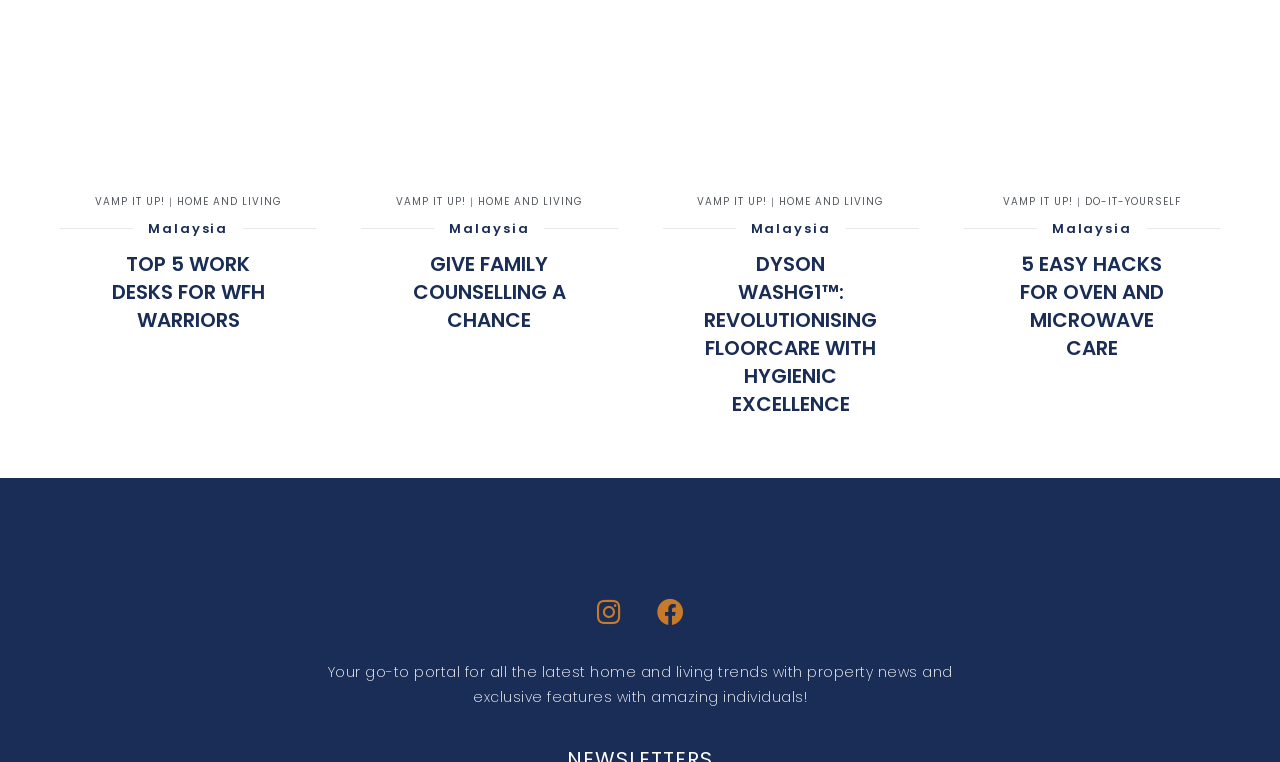Respond to the question below with a single word or phrase:
What is the purpose of the webpage?

Portal for home and living trends